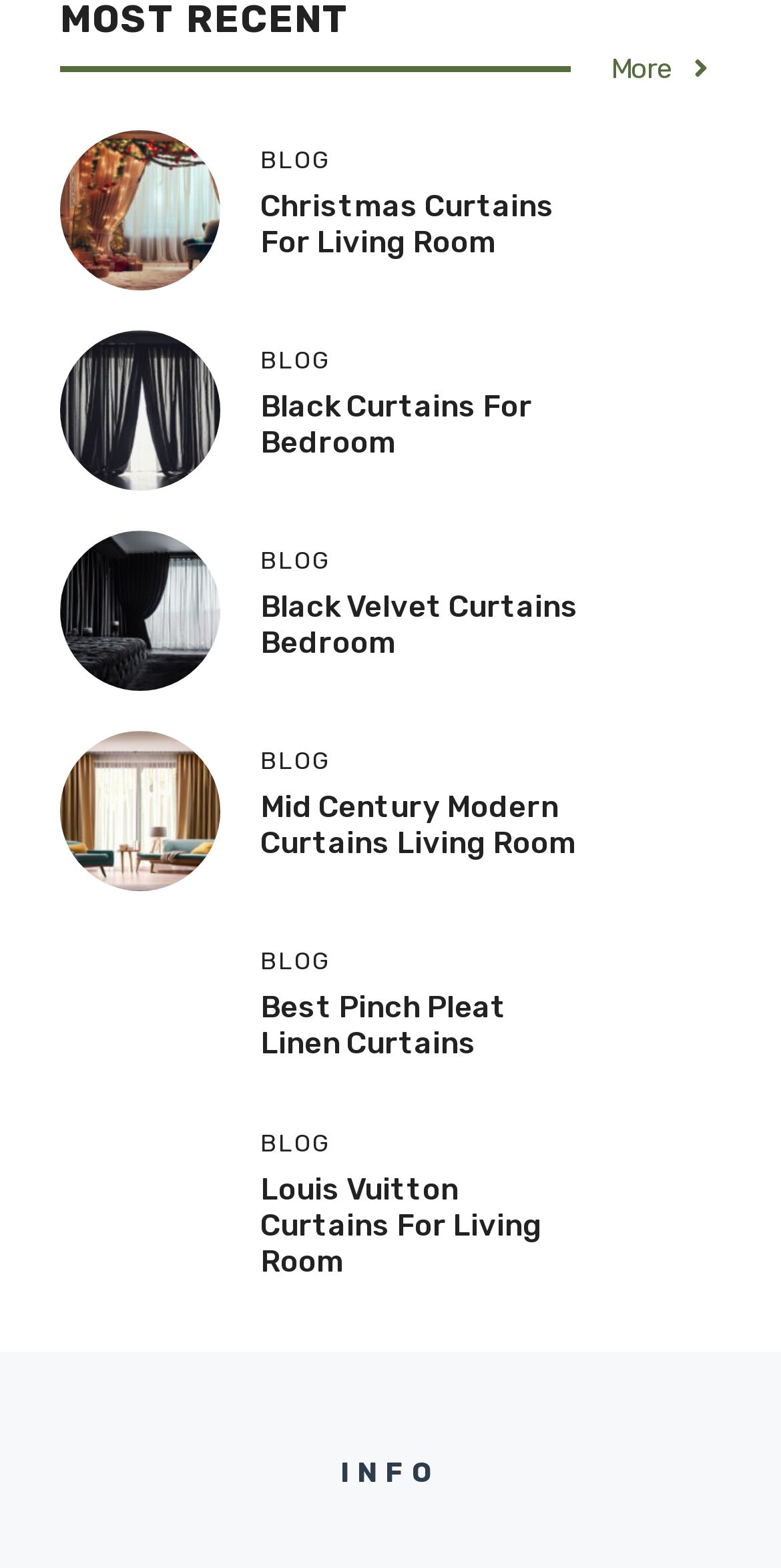Kindly provide the bounding box coordinates of the section you need to click on to fulfill the given instruction: "Check 'INFO'".

[0.436, 0.928, 0.564, 0.95]